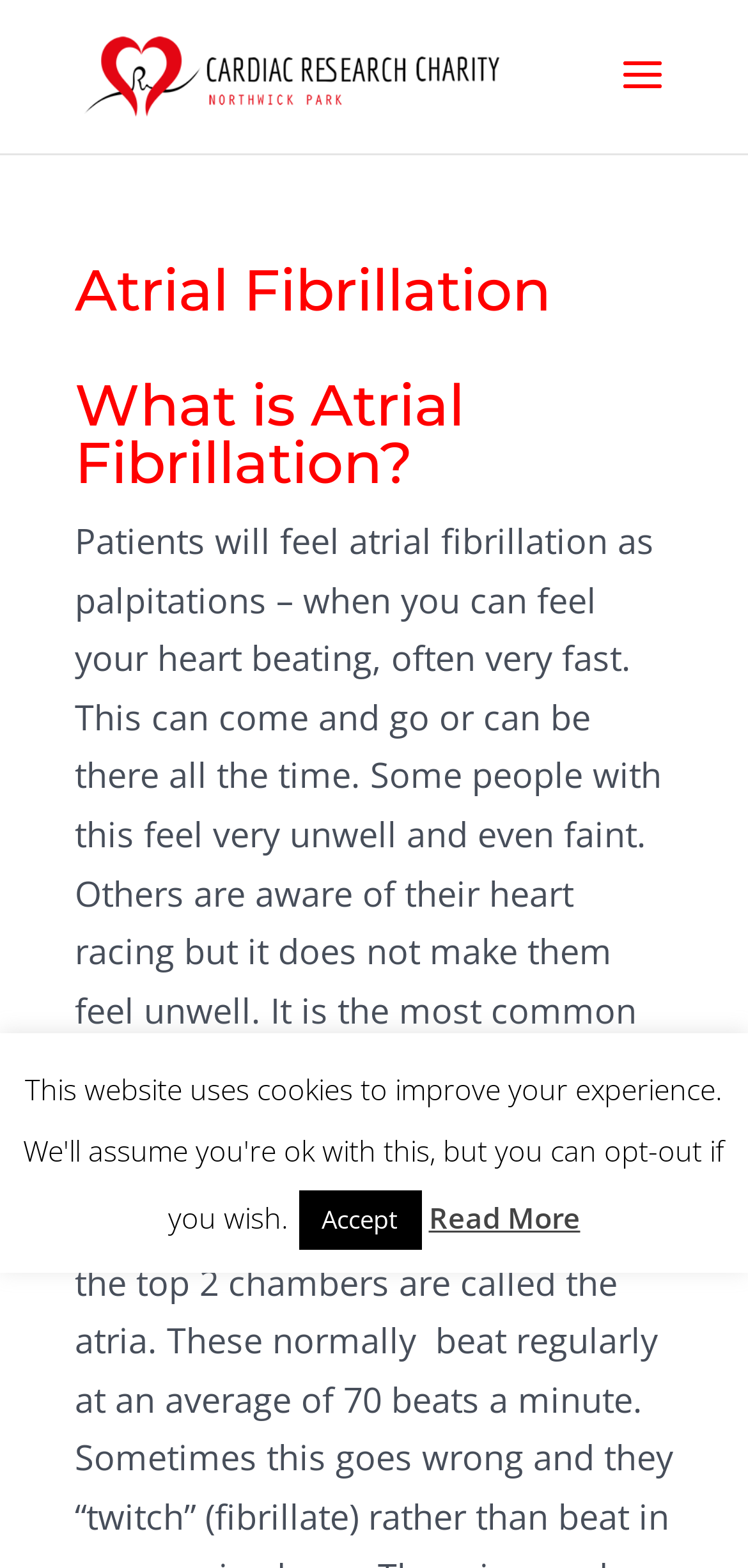Extract the bounding box coordinates of the UI element described: "Accept". Provide the coordinates in the format [left, top, right, bottom] with values ranging from 0 to 1.

[0.399, 0.759, 0.563, 0.797]